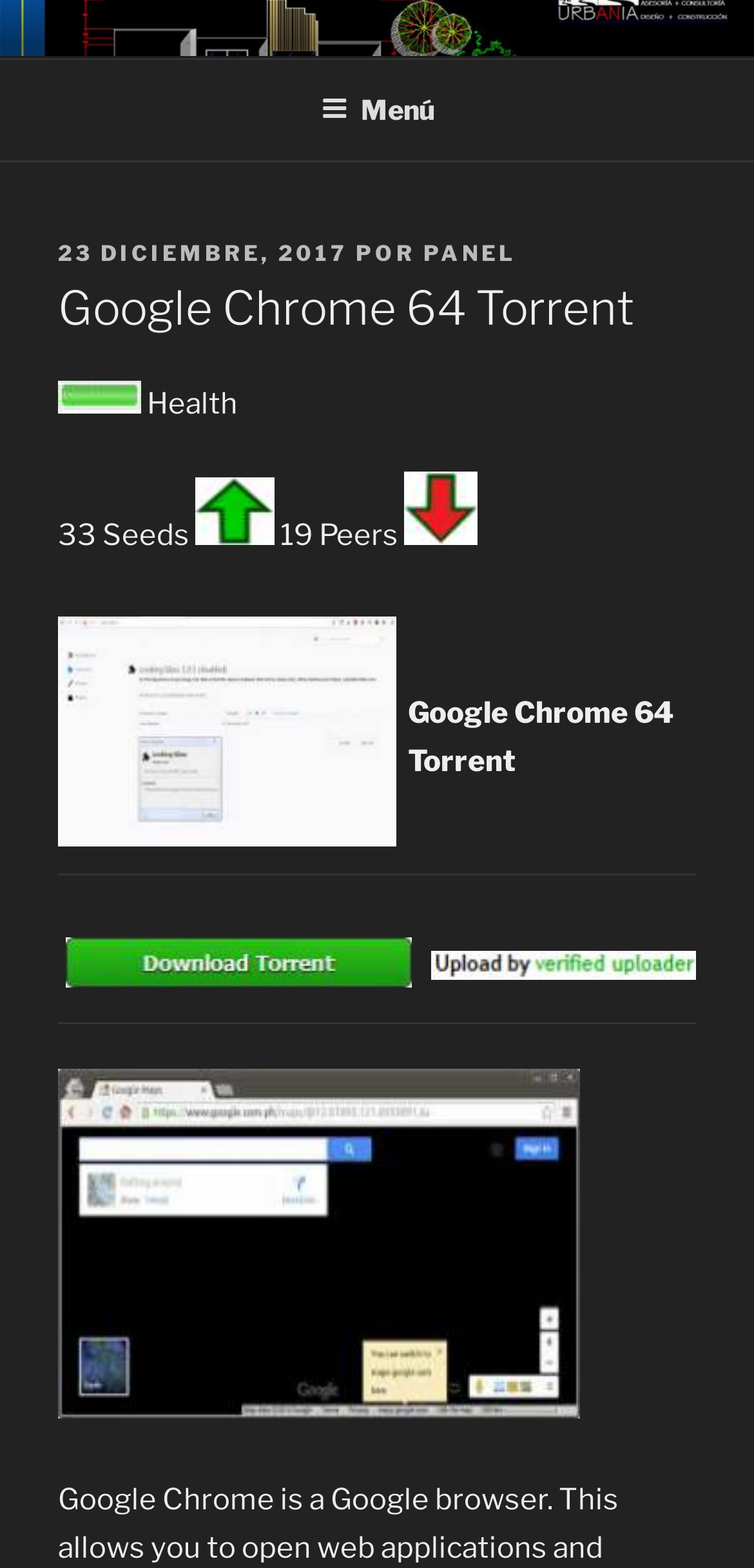Please answer the following question using a single word or phrase: 
What is the category of the torrent?

Health